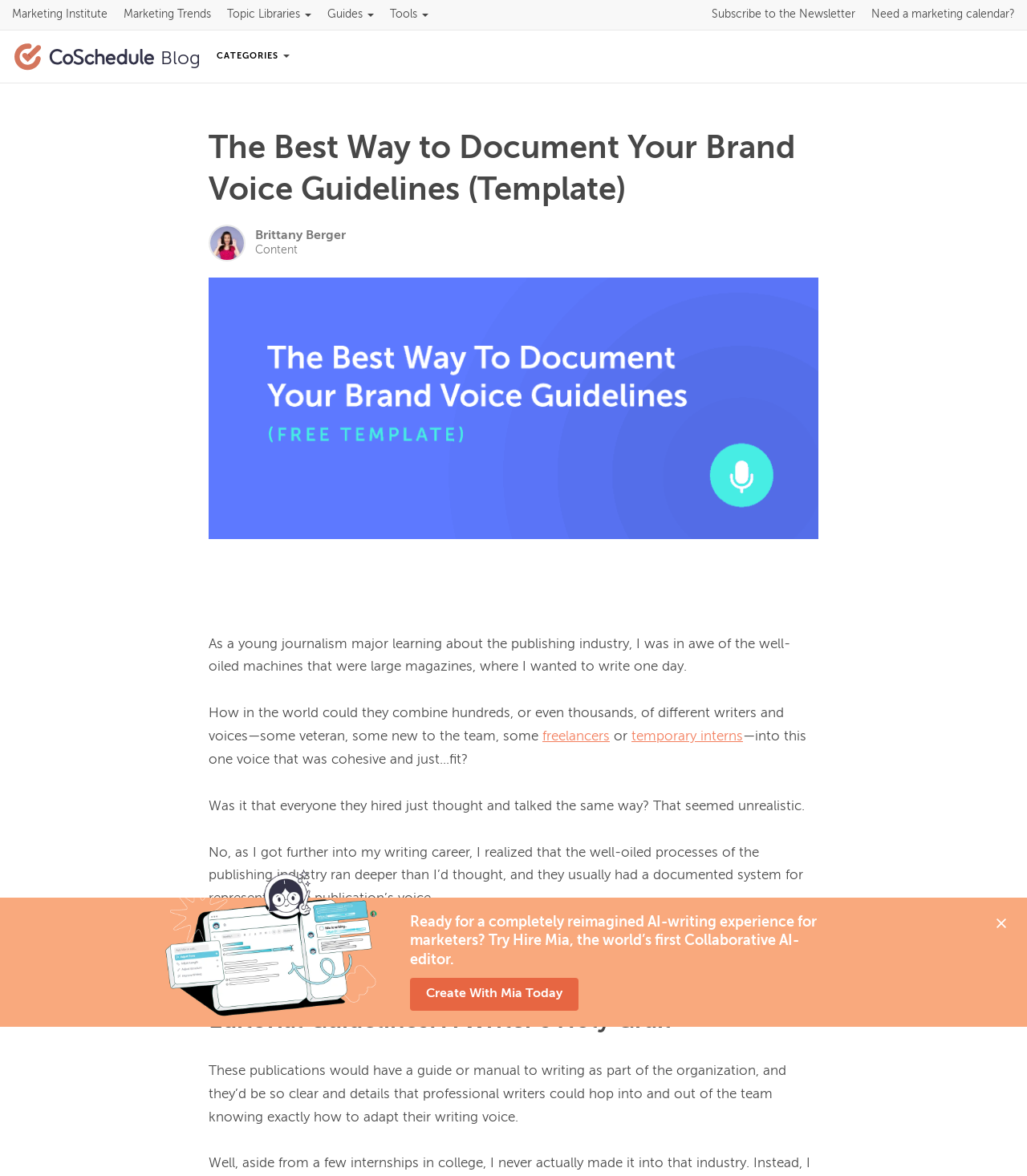Please indicate the bounding box coordinates of the element's region to be clicked to achieve the instruction: "Click the 'CATEGORIES' button". Provide the coordinates as four float numbers between 0 and 1, i.e., [left, top, right, bottom].

[0.211, 0.031, 0.282, 0.065]